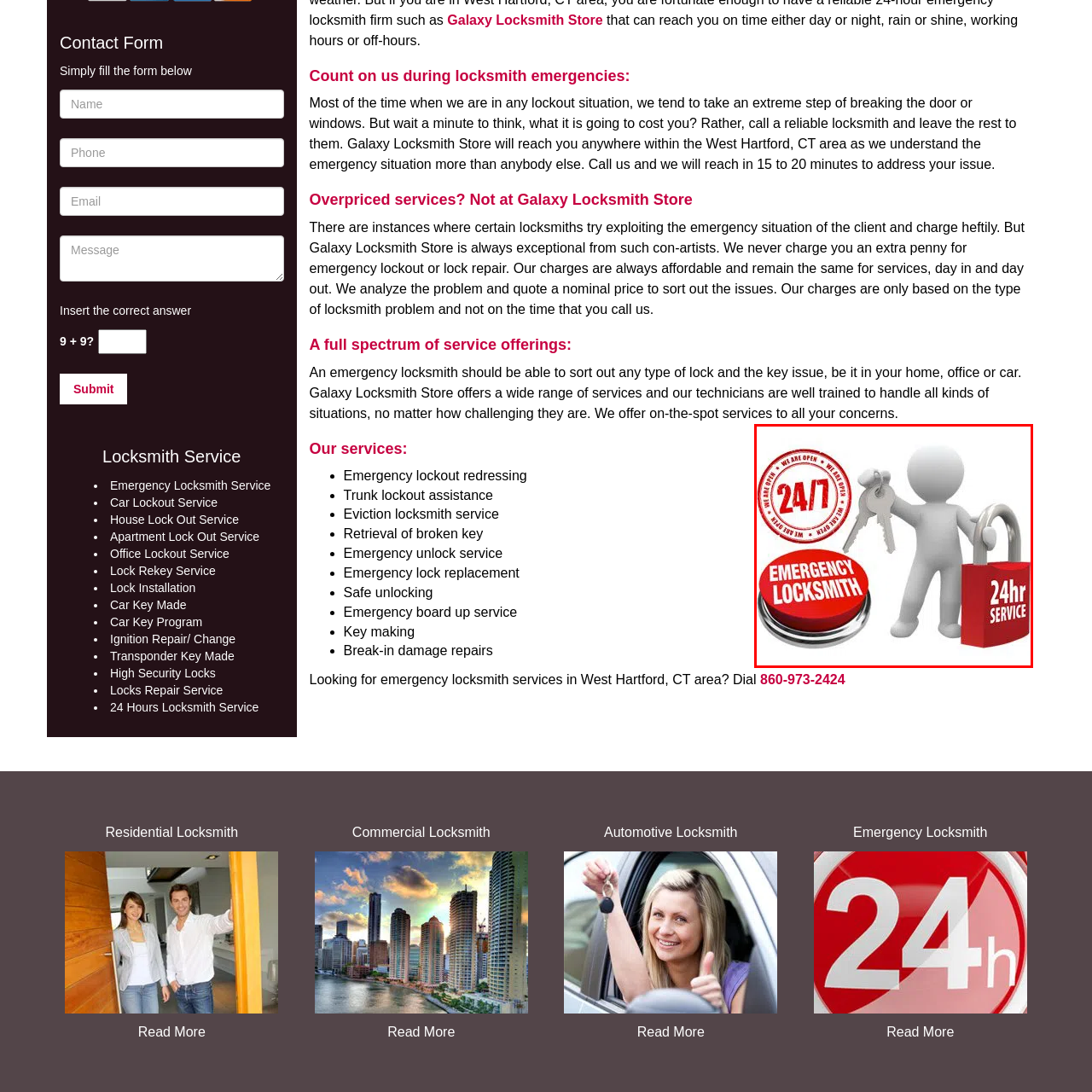Analyze the image encased in the red boundary, What is written on the circular stamp?
 Respond using a single word or phrase.

24/7